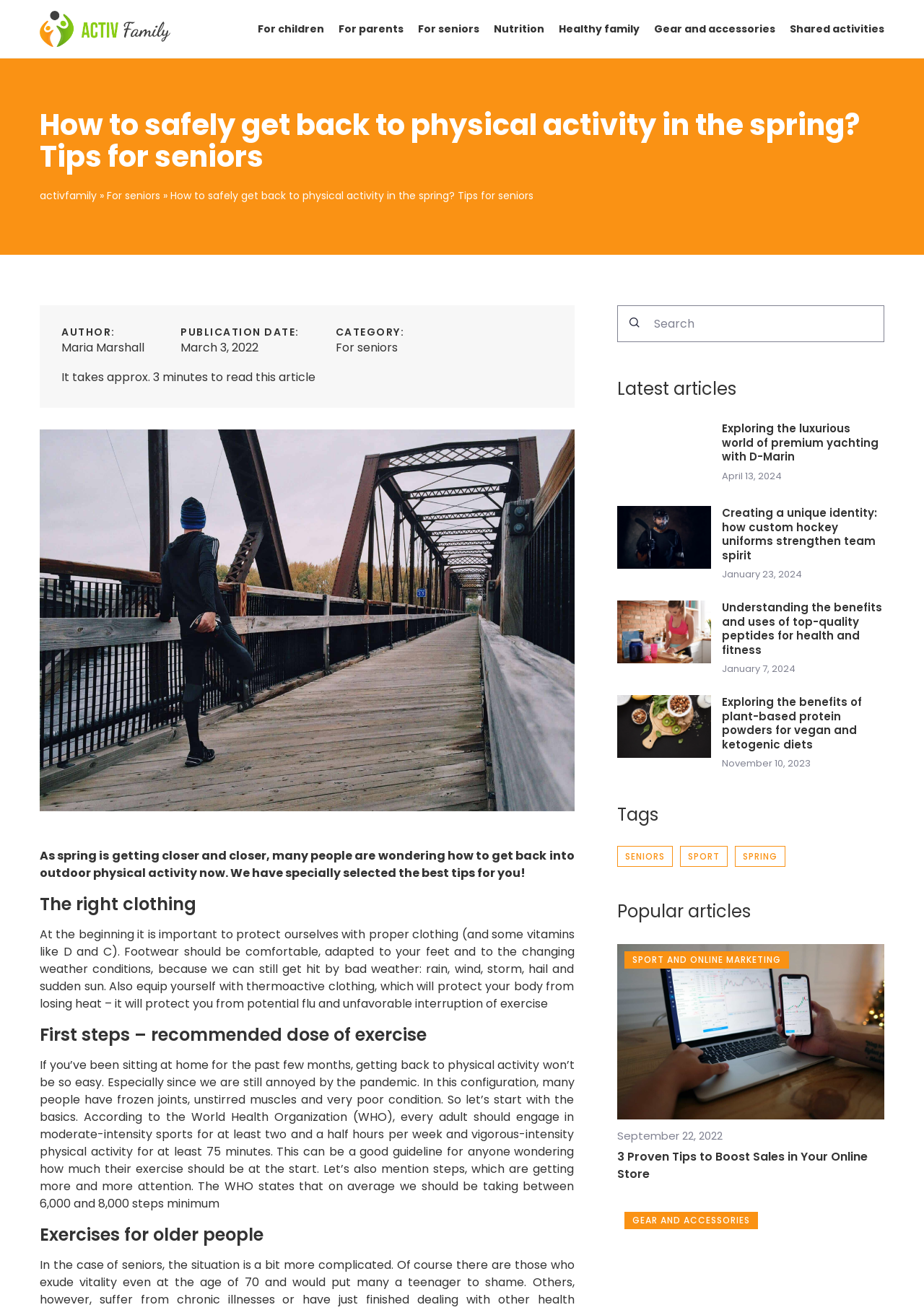Identify the bounding box coordinates of the section to be clicked to complete the task described by the following instruction: "Search for an article". The coordinates should be four float numbers between 0 and 1, formatted as [left, top, right, bottom].

[0.668, 0.233, 0.957, 0.261]